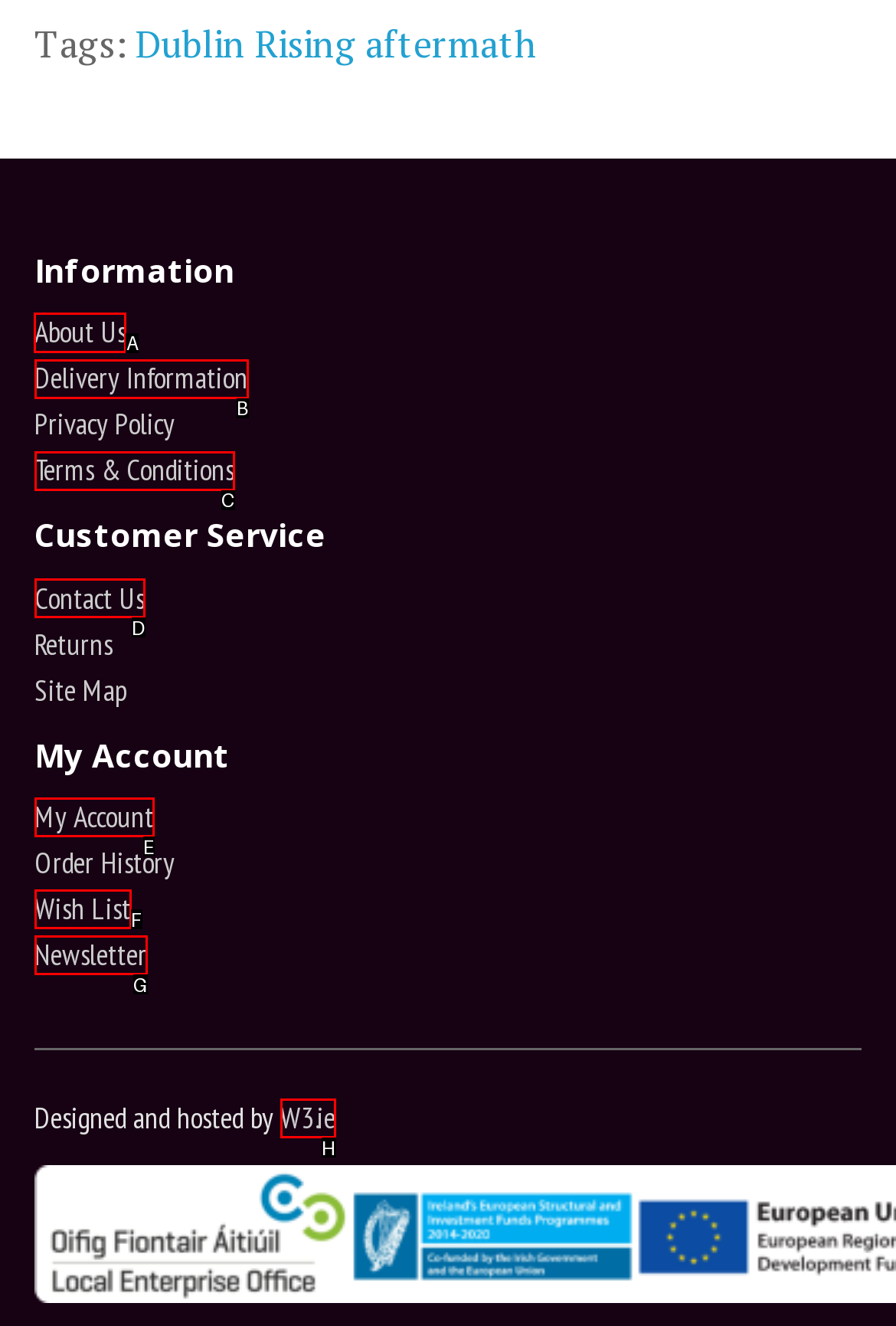To perform the task "Go to About Us page", which UI element's letter should you select? Provide the letter directly.

A